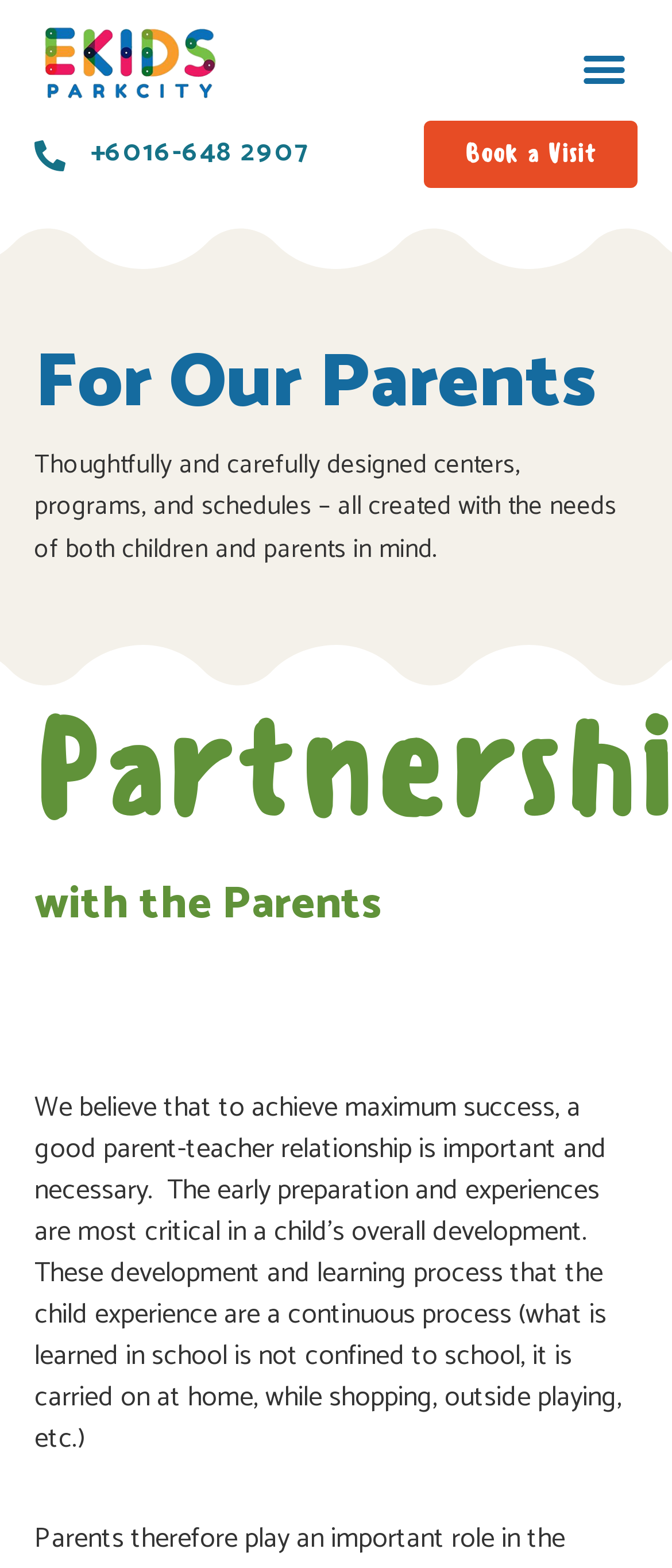Provide the bounding box coordinates for the UI element that is described as: "+6016-648 2907".

[0.051, 0.089, 0.46, 0.109]